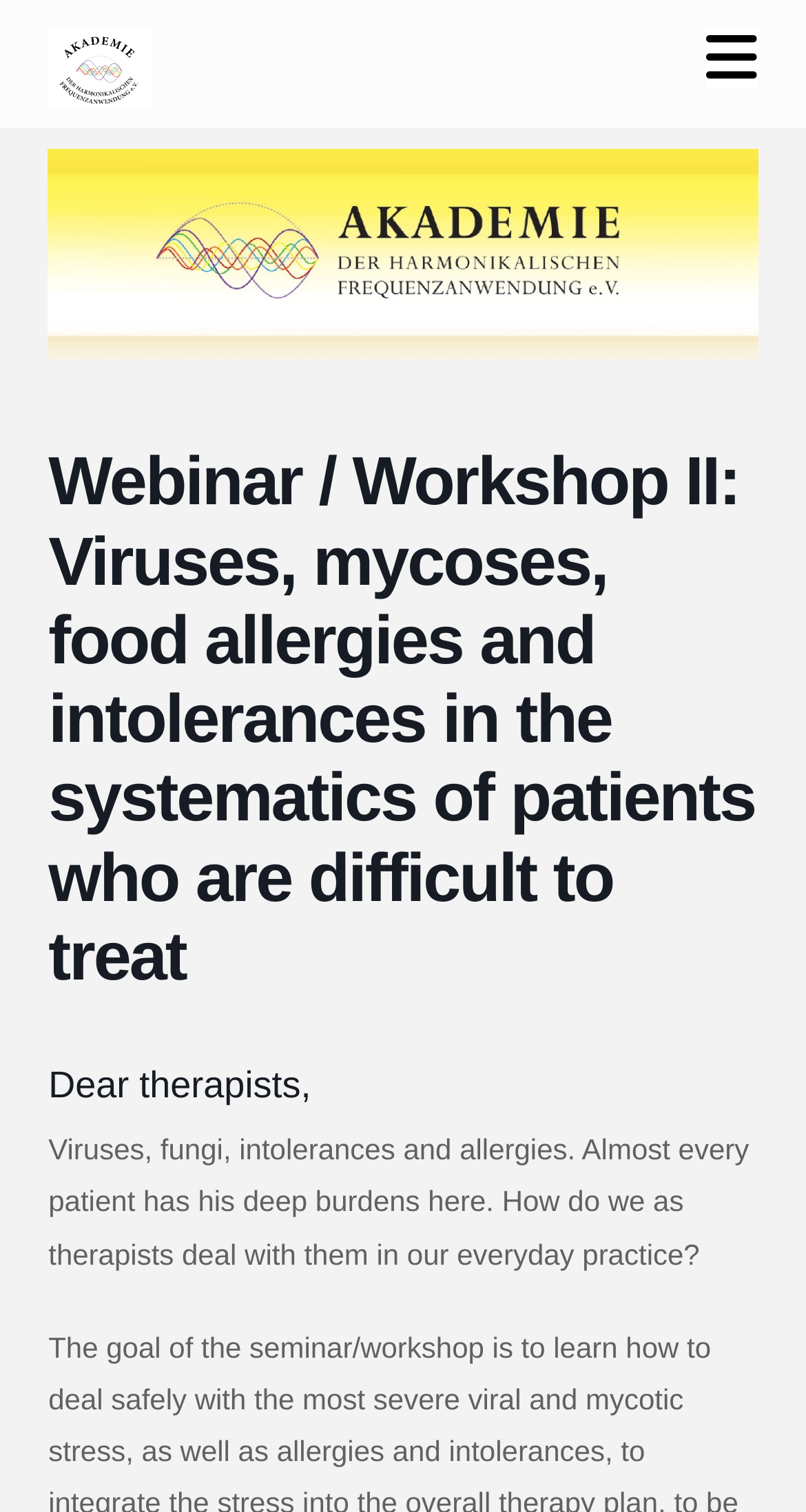Identify the bounding box coordinates for the UI element described as follows: "Navigation". Ensure the coordinates are four float numbers between 0 and 1, formatted as [left, top, right, bottom].

[0.876, 0.019, 0.94, 0.059]